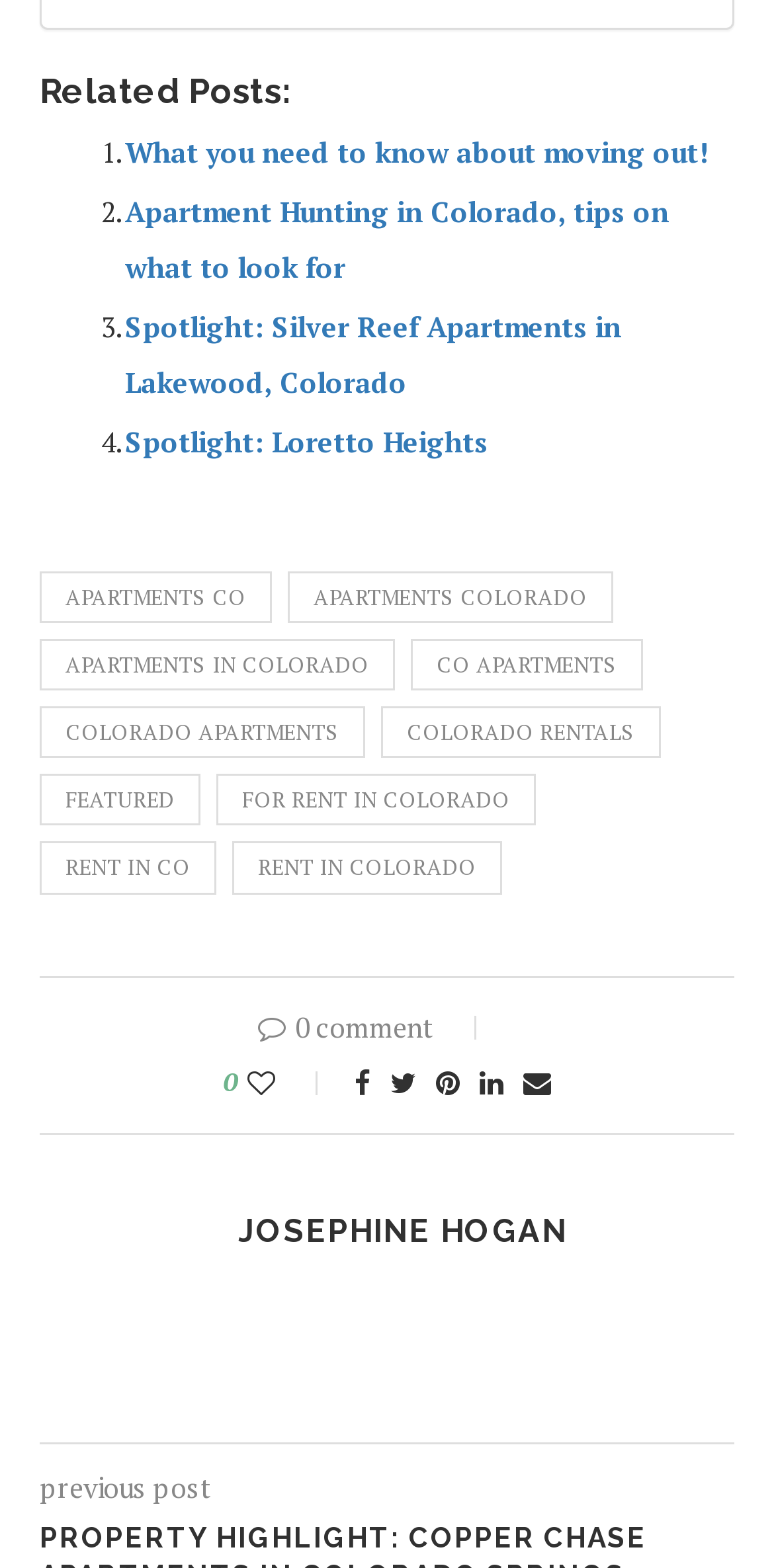Please answer the following query using a single word or phrase: 
What is the name of the author of the post?

JOSEPHINE HOGAN